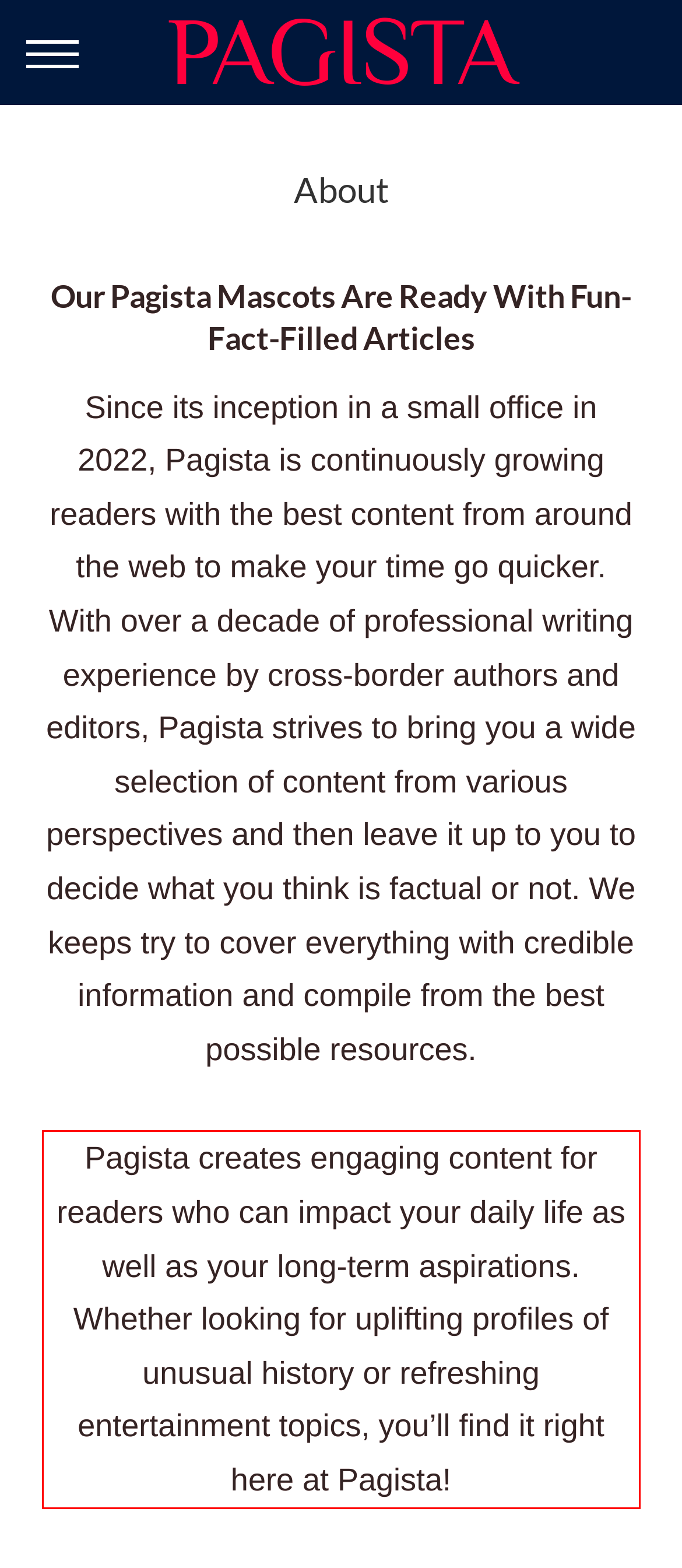Given a screenshot of a webpage, locate the red bounding box and extract the text it encloses.

Pagista creates engaging content for readers who can impact your daily life as well as your long-term aspirations. Whether looking for uplifting profiles of unusual history or refreshing entertainment topics, you’ll find it right here at Pagista!